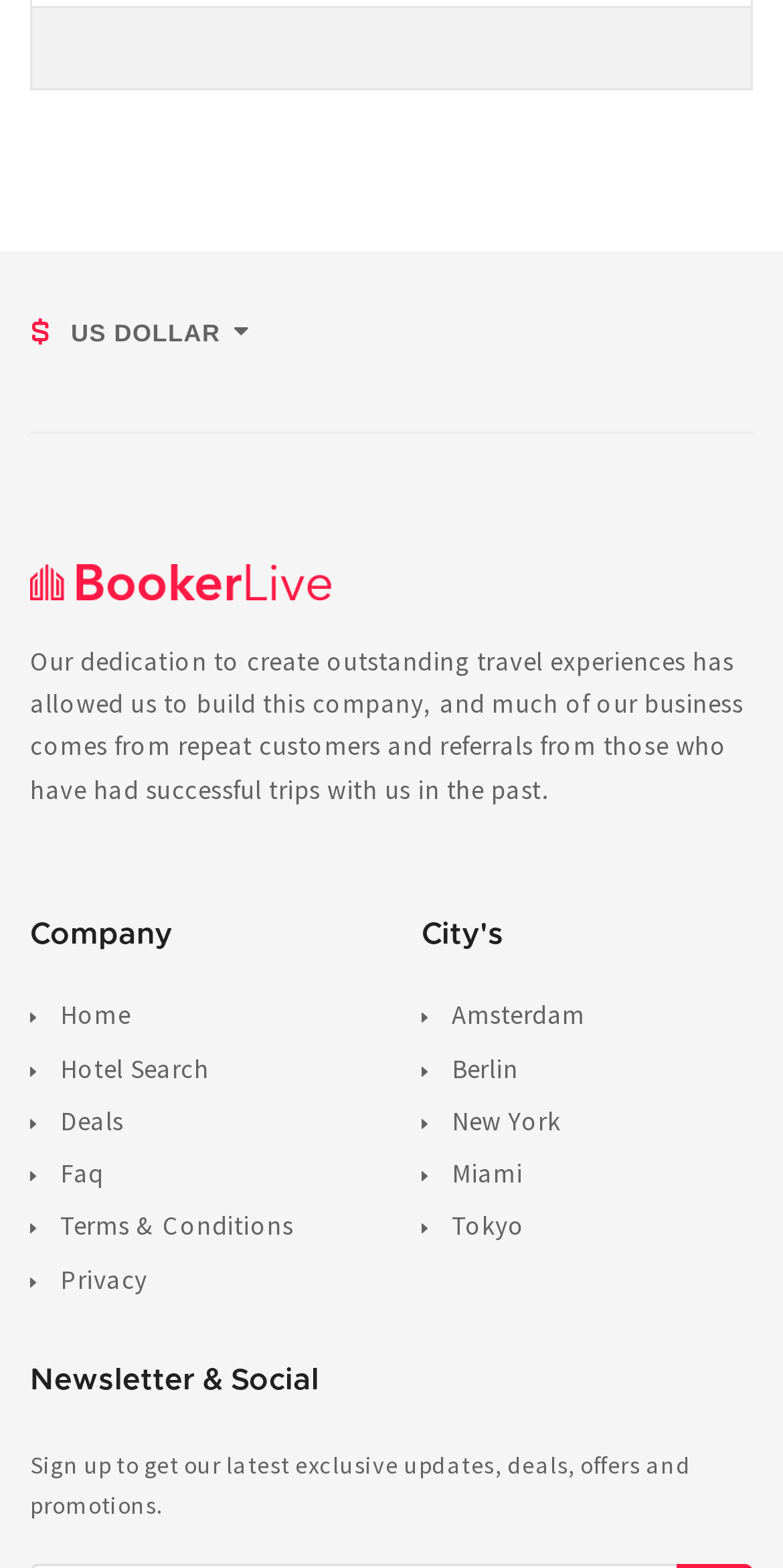Answer the question below in one word or phrase:
What is the purpose of the newsletter?

Exclusive updates